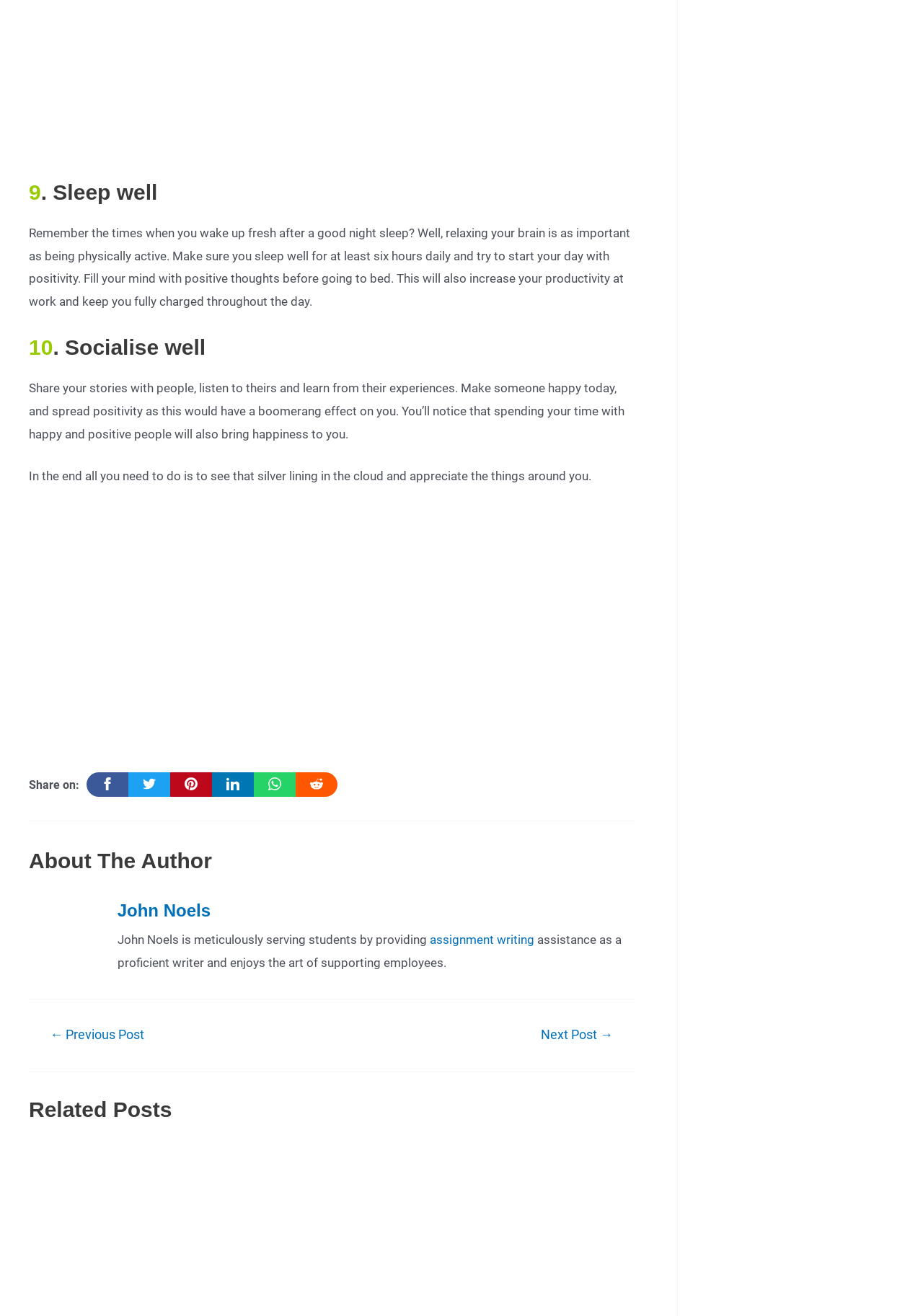Give a concise answer of one word or phrase to the question: 
What is the topic of the article with the heading 'Why Conor McGregor Might Be The Next Muhammad Ali'?

Conor McGregor